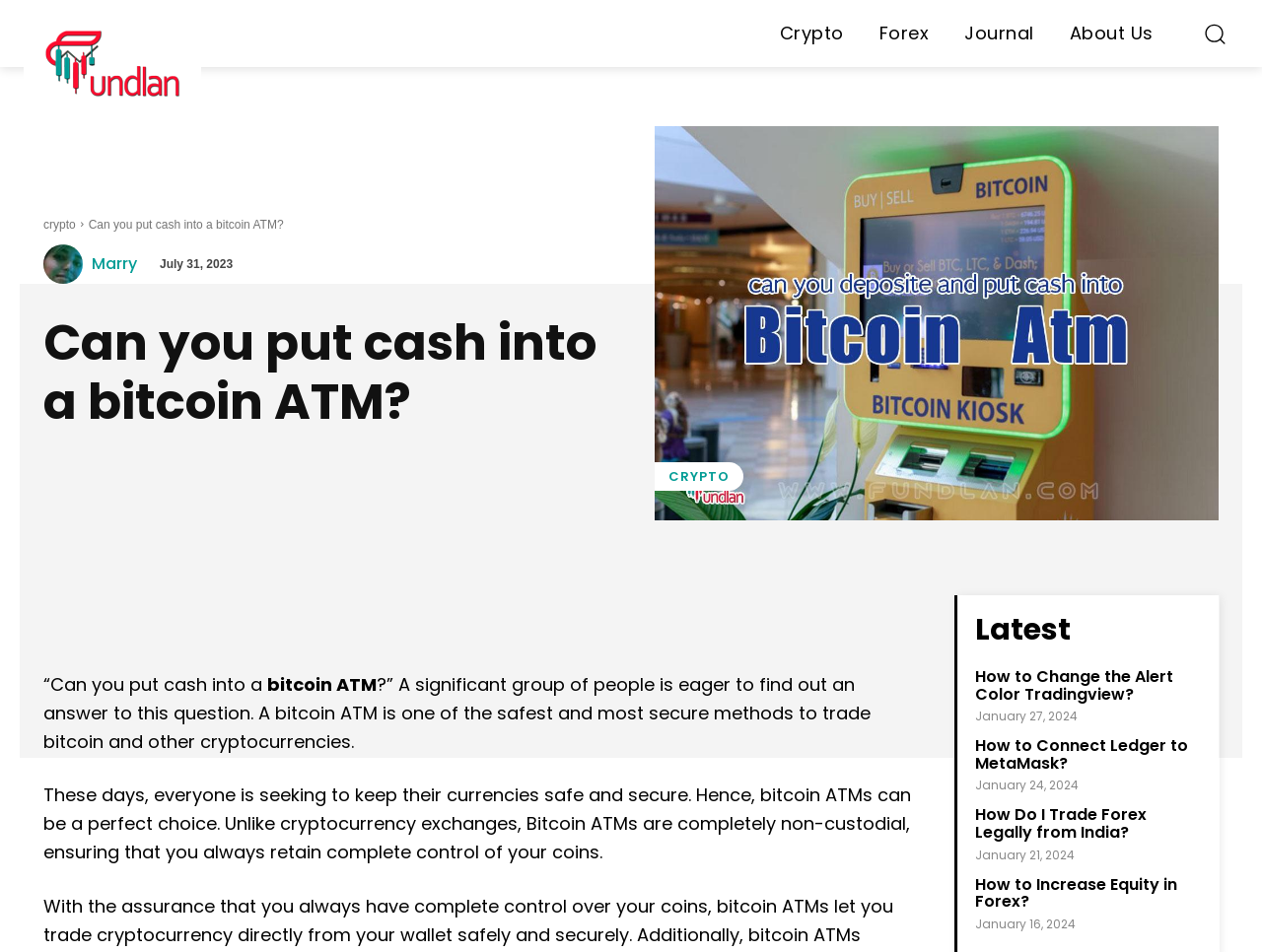What type of articles are listed at the bottom of the webpage?
Using the image, elaborate on the answer with as much detail as possible.

The webpage lists several article headings at the bottom, such as 'How to Change the Alert Color Tradingview?', 'How to Connect Ledger to MetaMask?', and 'How Do I Trade Forex Legally from India?'. These headings suggest that the articles are related to cryptocurrency and Forex trading.